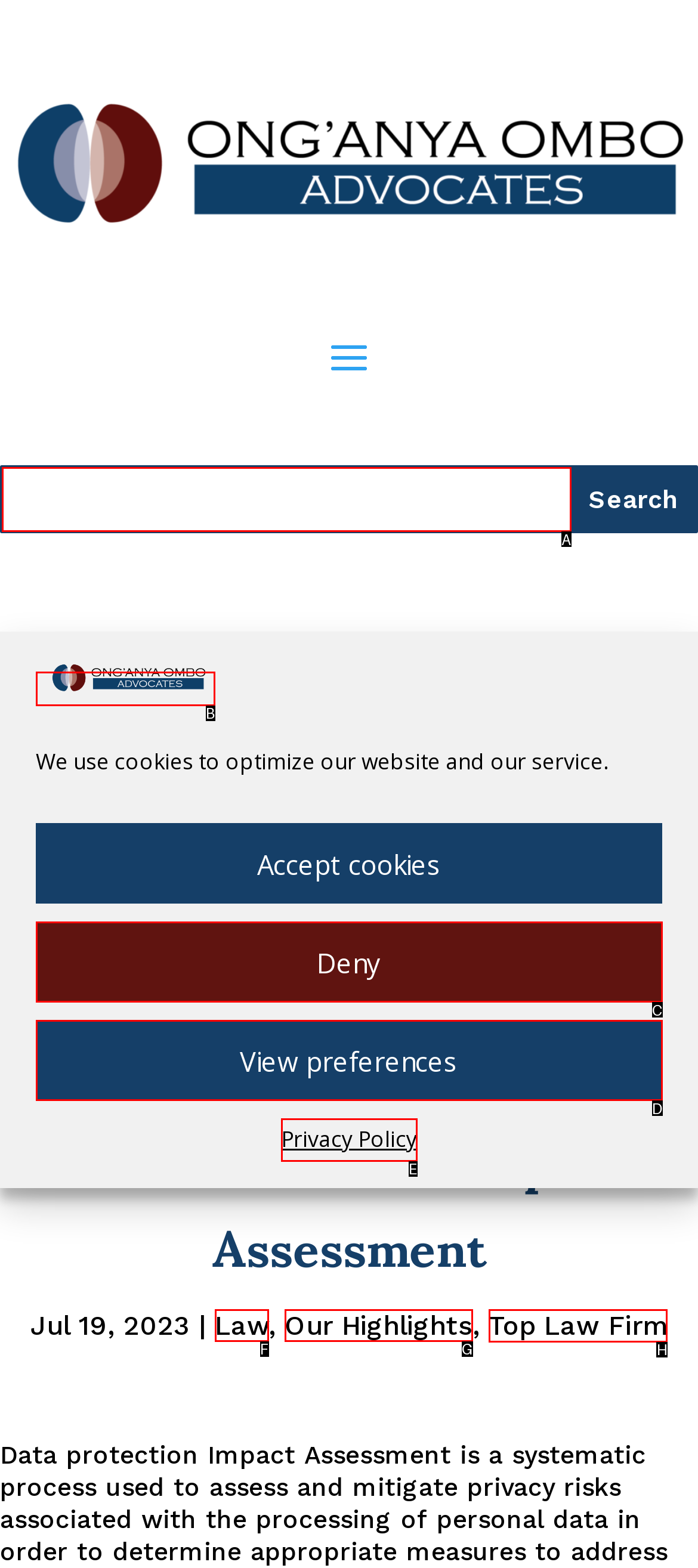Identify the HTML element to click to execute this task: click on Top Law Firm Respond with the letter corresponding to the proper option.

H